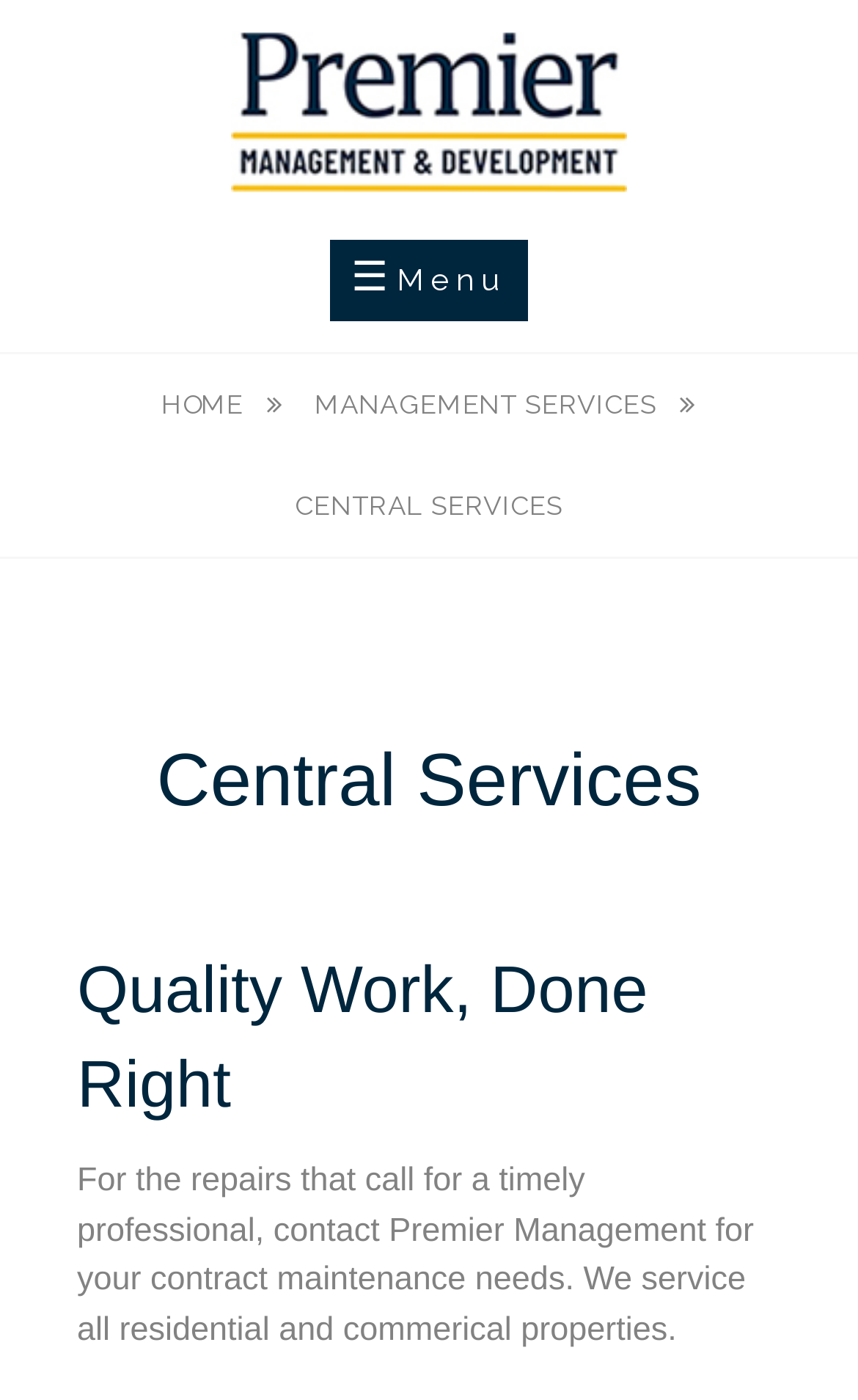Locate the UI element described as follows: "Menu". Return the bounding box coordinates as four float numbers between 0 and 1 in the order [left, top, right, bottom].

[0.384, 0.171, 0.616, 0.229]